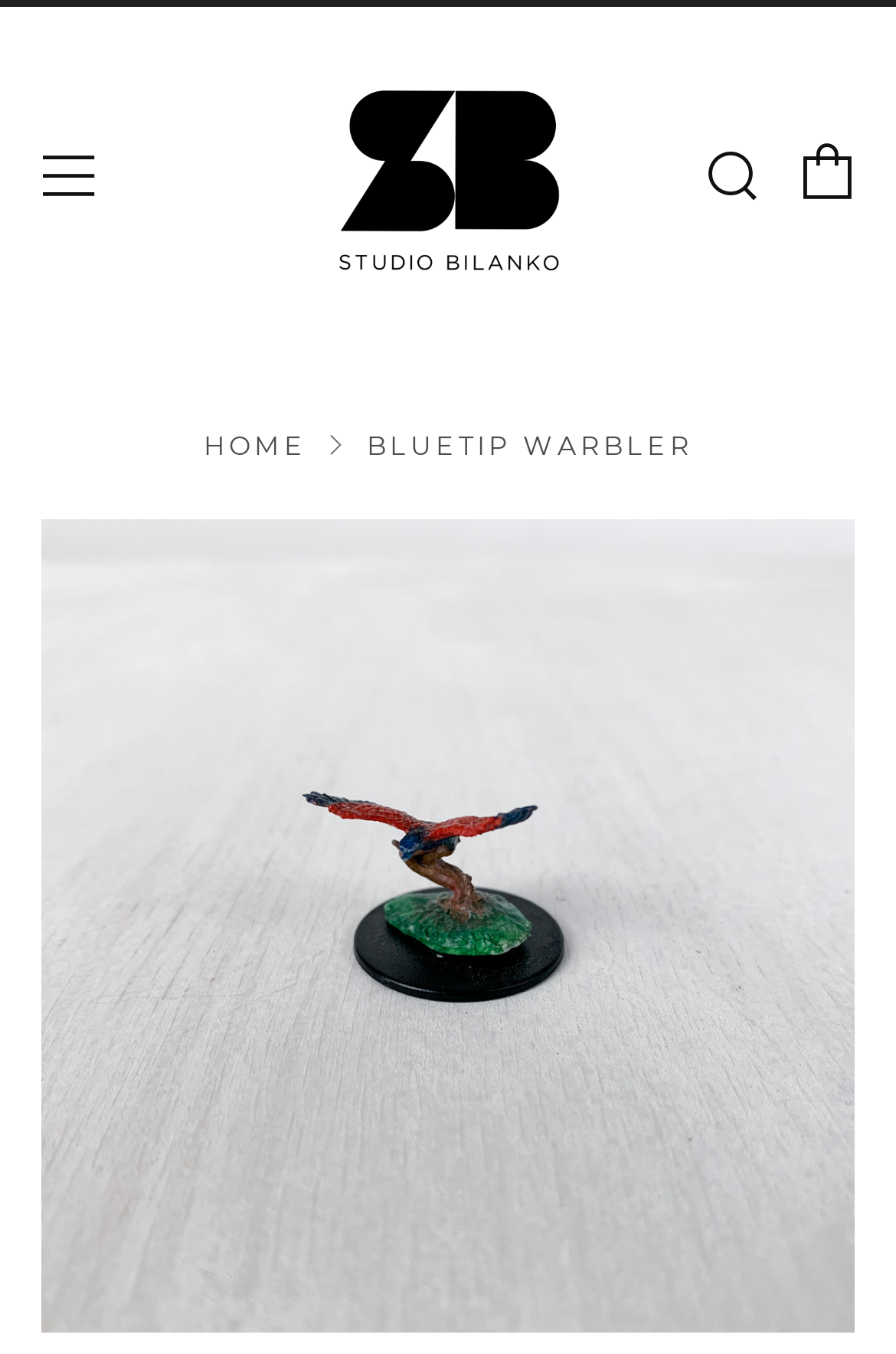What is the function of the 'Cart' link?
Using the visual information, answer the question in a single word or phrase.

To view cart